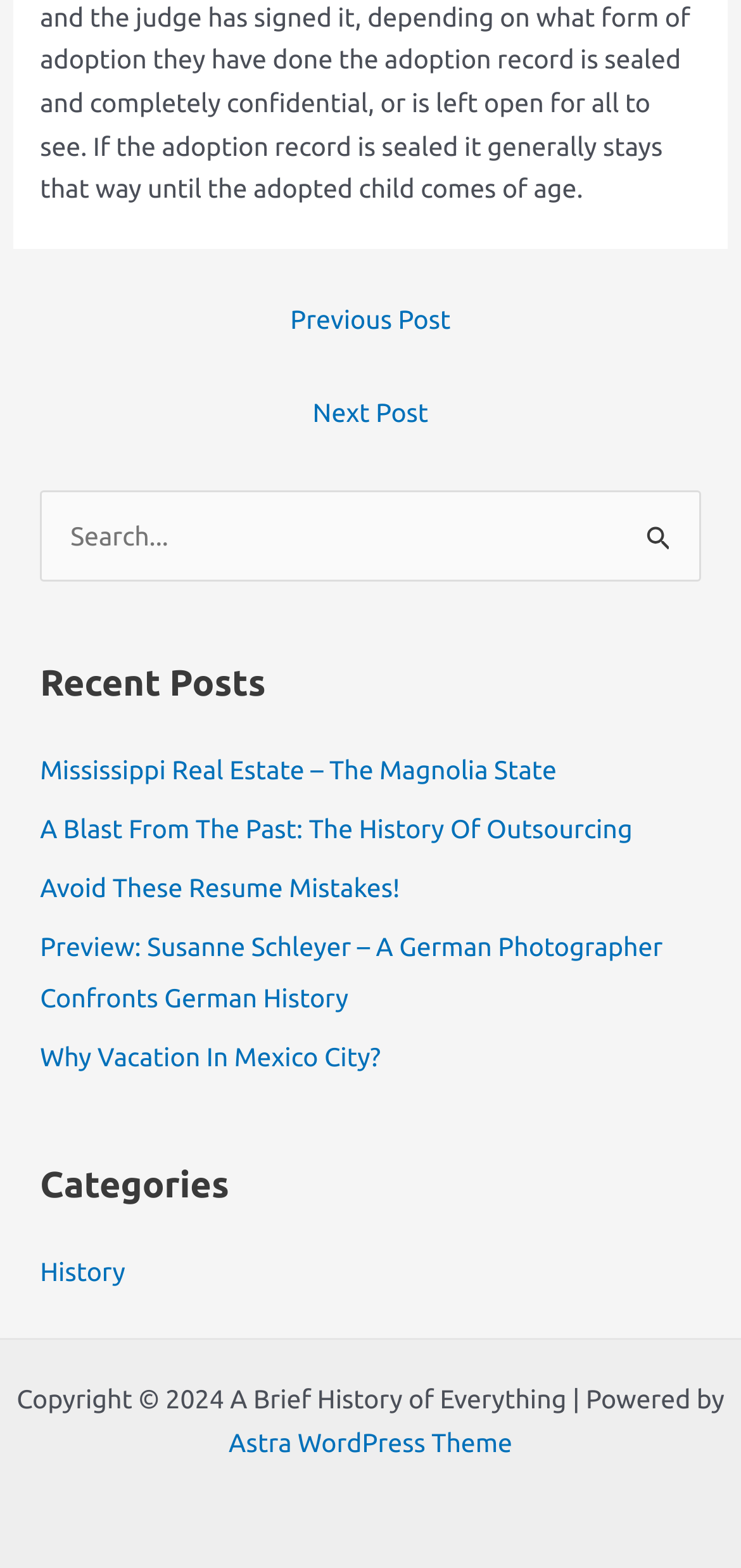Please identify the bounding box coordinates of the region to click in order to complete the given instruction: "View recent posts". The coordinates should be four float numbers between 0 and 1, i.e., [left, top, right, bottom].

[0.054, 0.476, 0.946, 0.691]